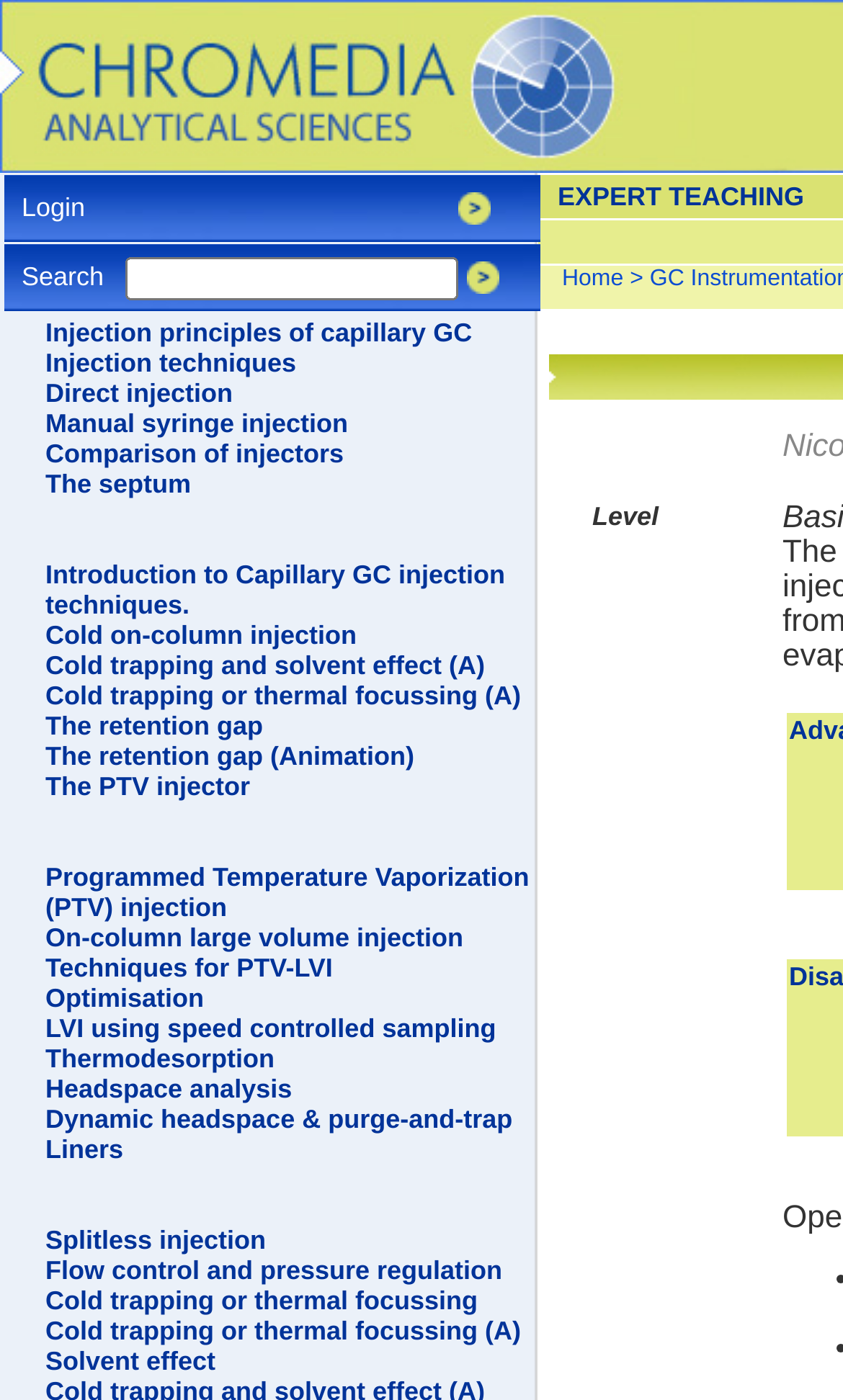Determine the bounding box coordinates of the section to be clicked to follow the instruction: "Go to the Home-page". The coordinates should be given as four float numbers between 0 and 1, formatted as [left, top, right, bottom].

[0.0, 0.105, 0.744, 0.13]